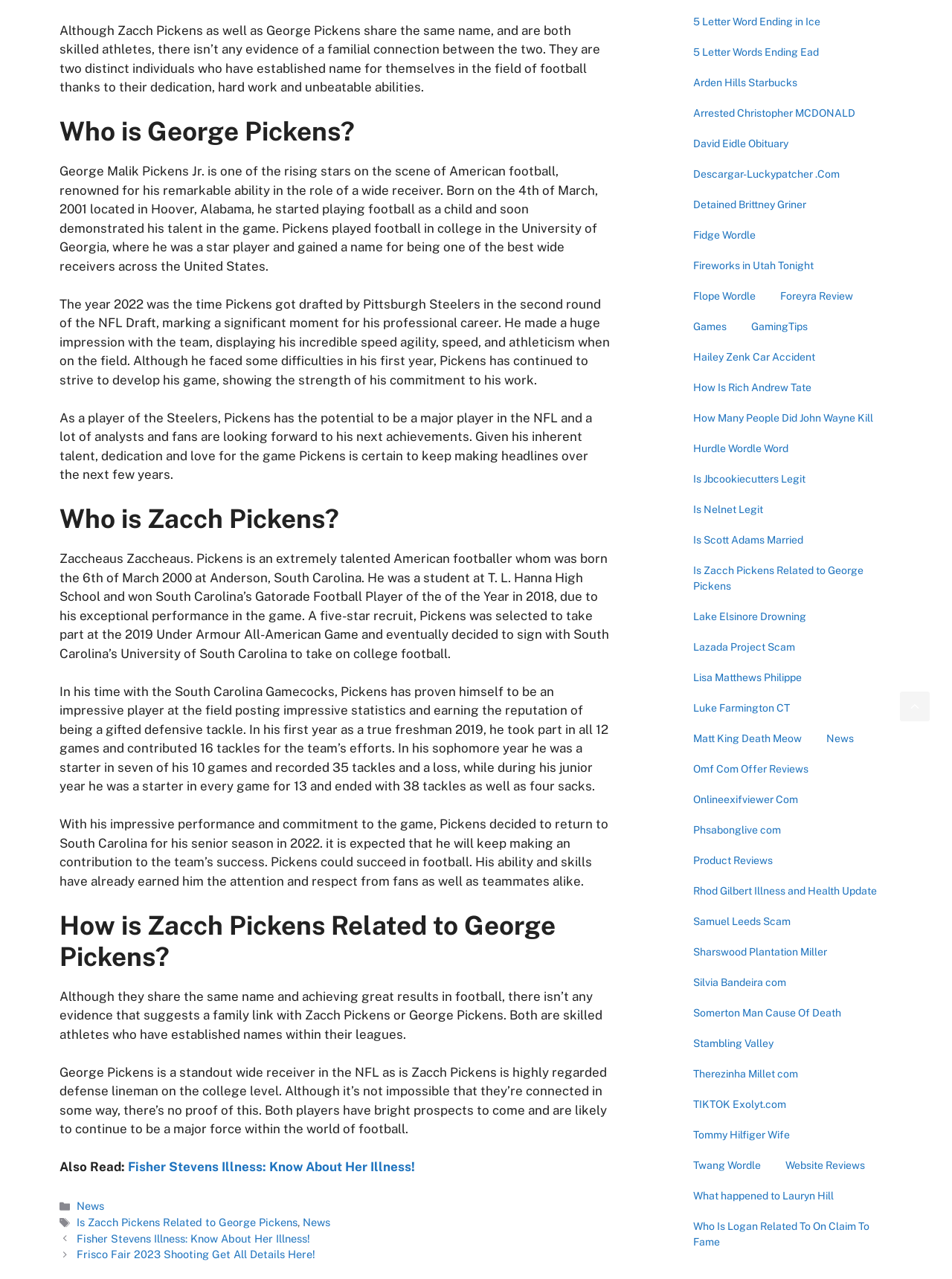Where did Zacch Pickens play college football?
We need a detailed and exhaustive answer to the question. Please elaborate.

According to the text, Zacch Pickens played college football at the University of South Carolina, as mentioned in the paragraph 'A five-star recruit, Pickens was selected to take part at the 2019 Under Armour All-American Game and eventually decided to sign with South Carolina’s University of South Carolina to take on college football.'